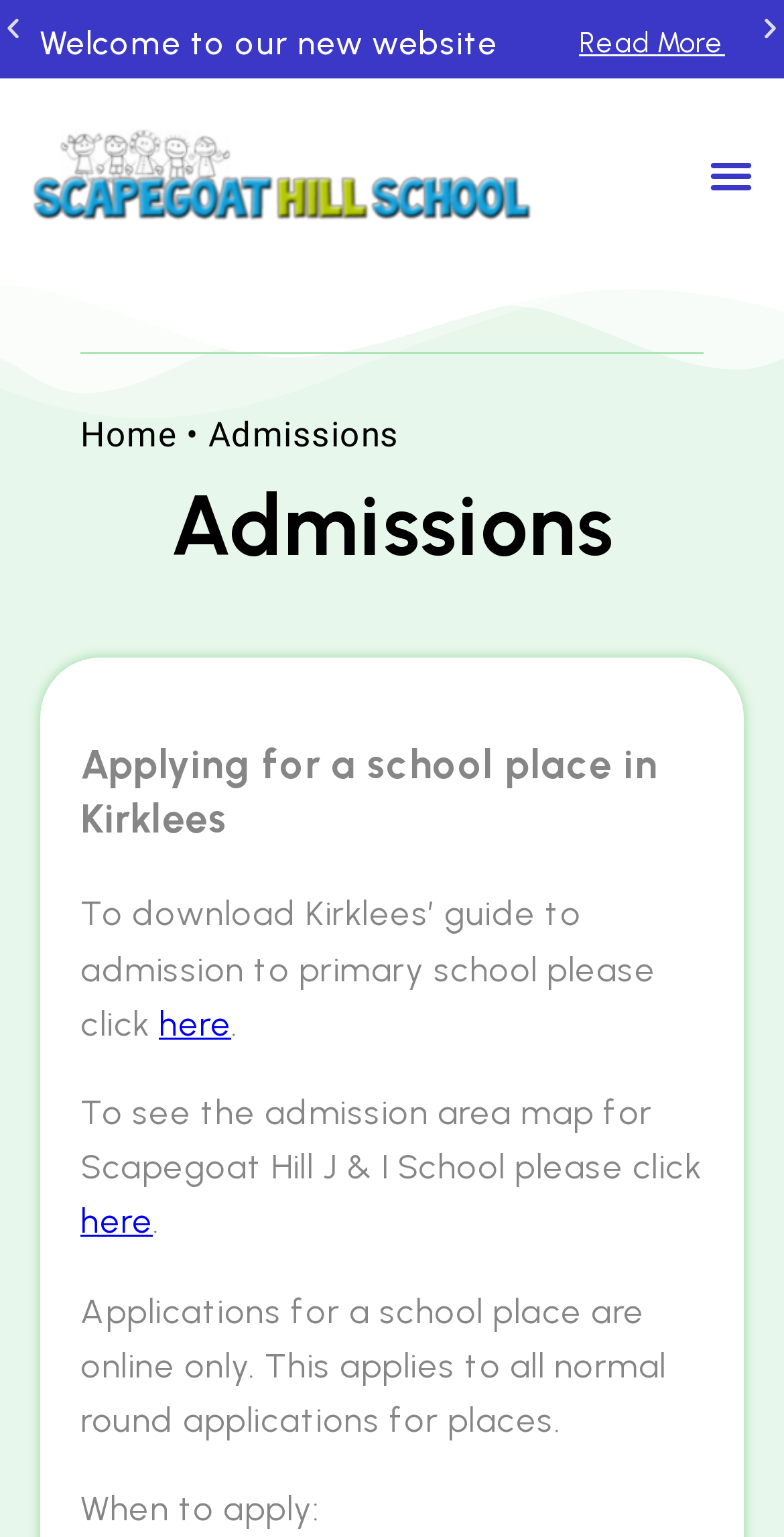Generate a thorough explanation of the webpage's elements.

The webpage is about admissions to Scapegoat Hill Junior & Infant School. At the top, there is a carousel with horizontal scrolling arrows, which contains three slides. The first slide has a heading "The Weekly Scape" and a "Read More" link. Below the carousel, there is a school logo, which is also a link.

To the right of the logo, there is a navigation menu with a "Menu Toggle" button. The menu contains links to "Home" and "Admissions". Below the menu, there is a heading "Admissions" and a subheading "Applying for a school place in Kirklees".

The main content of the page is about admissions, with a paragraph of text that says "To download Kirklees' guide to admission to primary school please click here." The link "here" is located at the end of the sentence. Below this, there is another paragraph that says "To see the admission area map for Scapegoat Hill J & I School please click here." Again, the link "here" is at the end of the sentence.

Further down, there is a paragraph of text that explains that applications for a school place are online only, and a subheading "When to apply:". The text is organized in a clear and concise manner, with headings and links to relevant information.